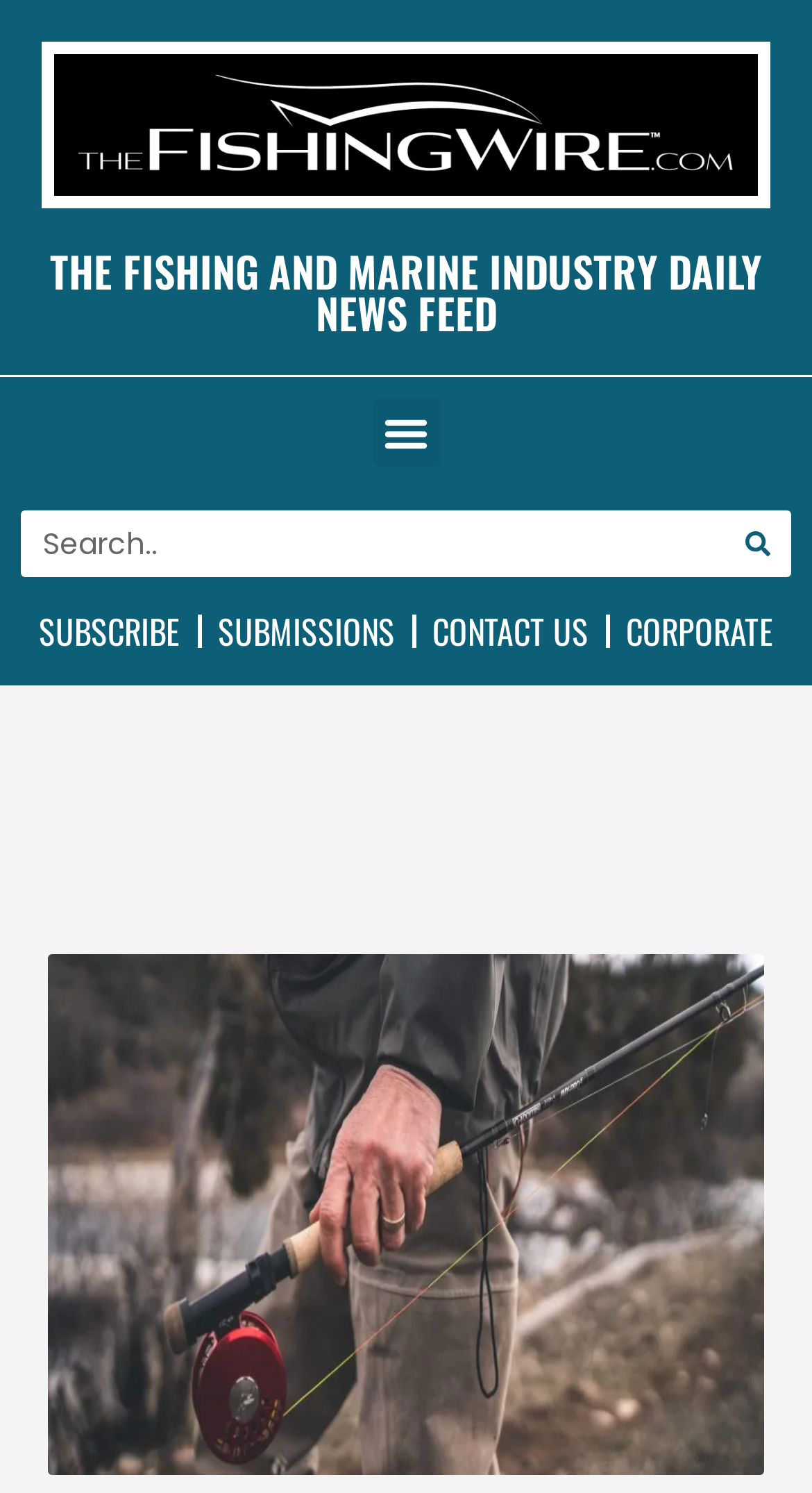Please extract the webpage's main title and generate its text content.

New G. Loomis Euro Nymphing Rod Debuts in ICAST New Product Showcase